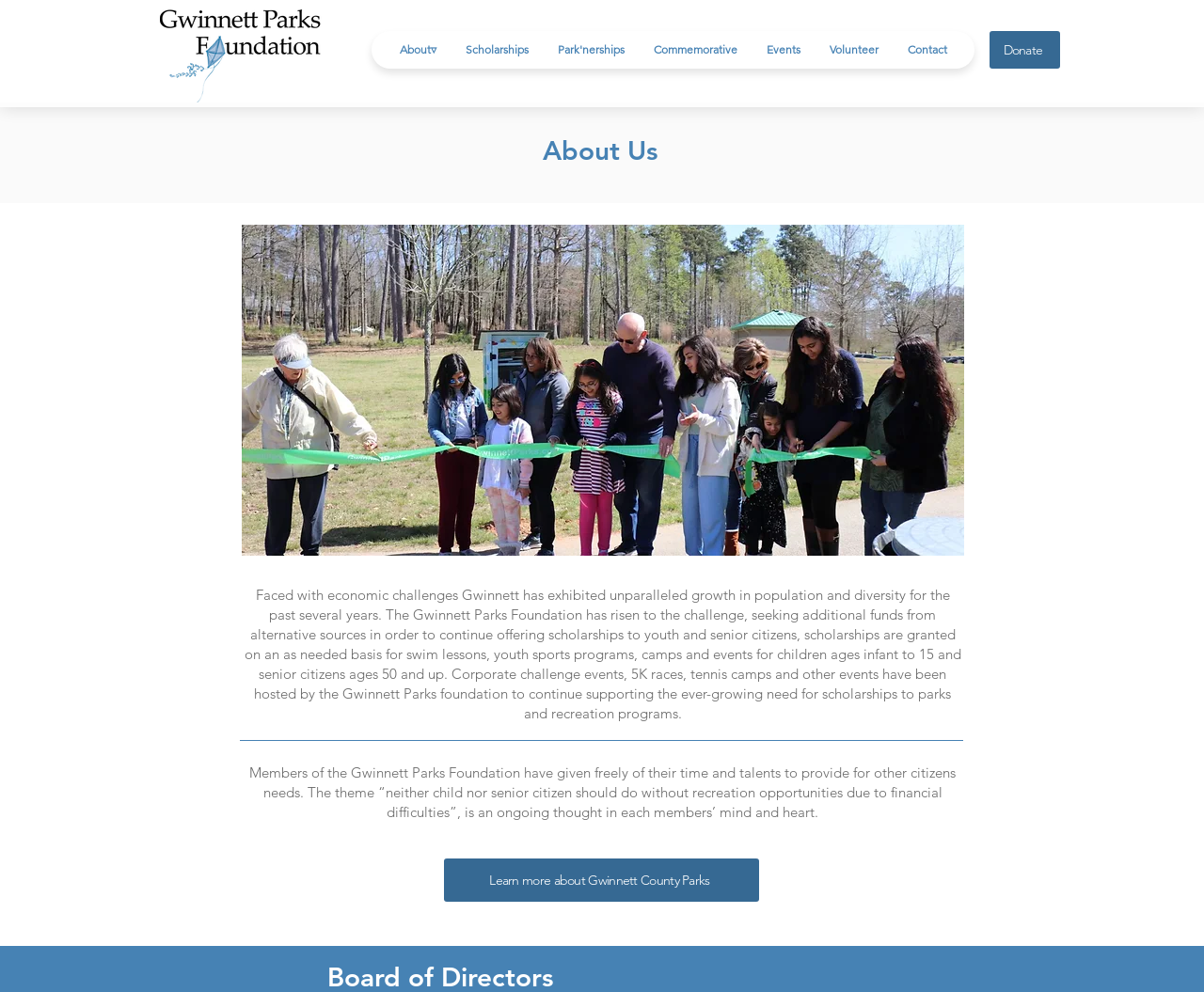Answer the following query with a single word or phrase:
What is the target age range for scholarships?

Infant to 15 and 50 and up